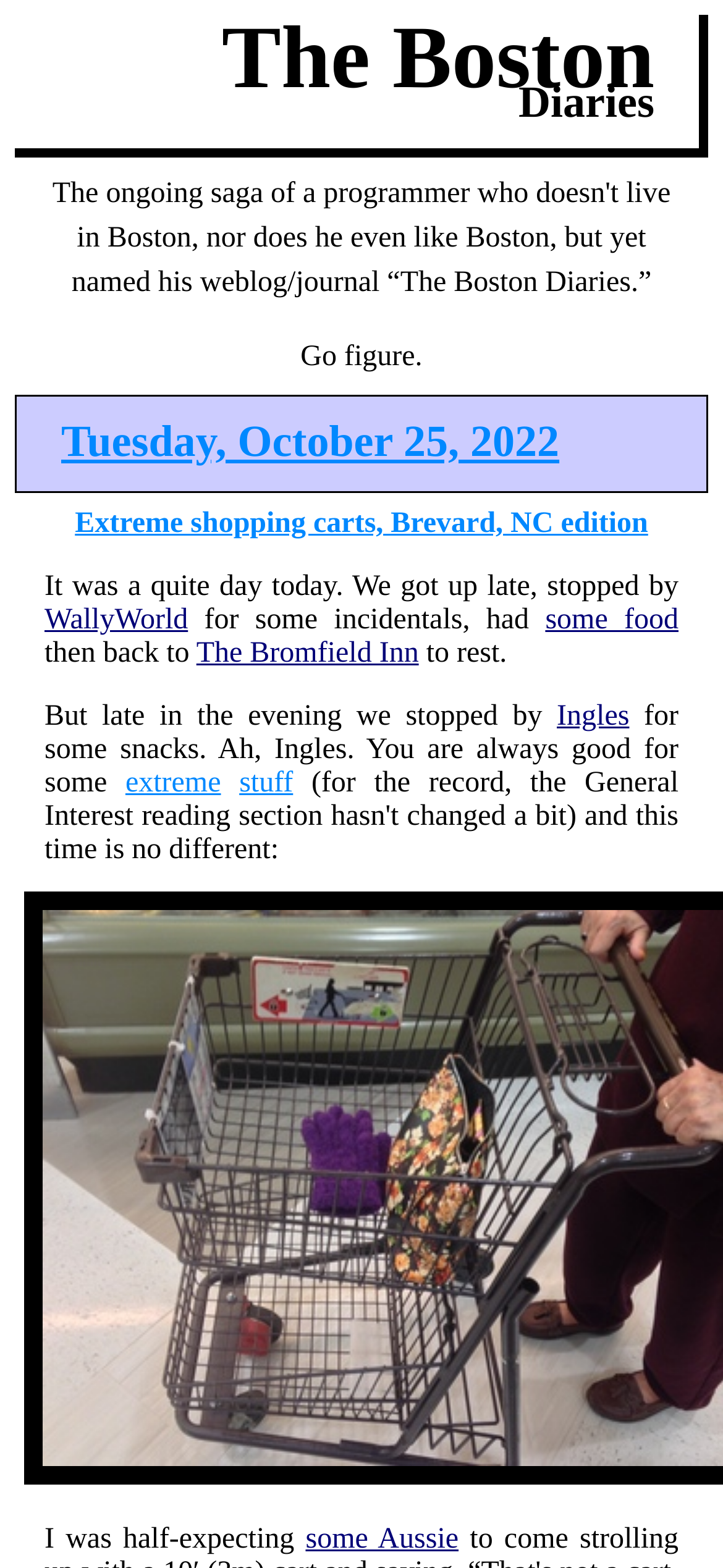Find the bounding box coordinates for the area that should be clicked to accomplish the instruction: "Follow us on Twitter".

None